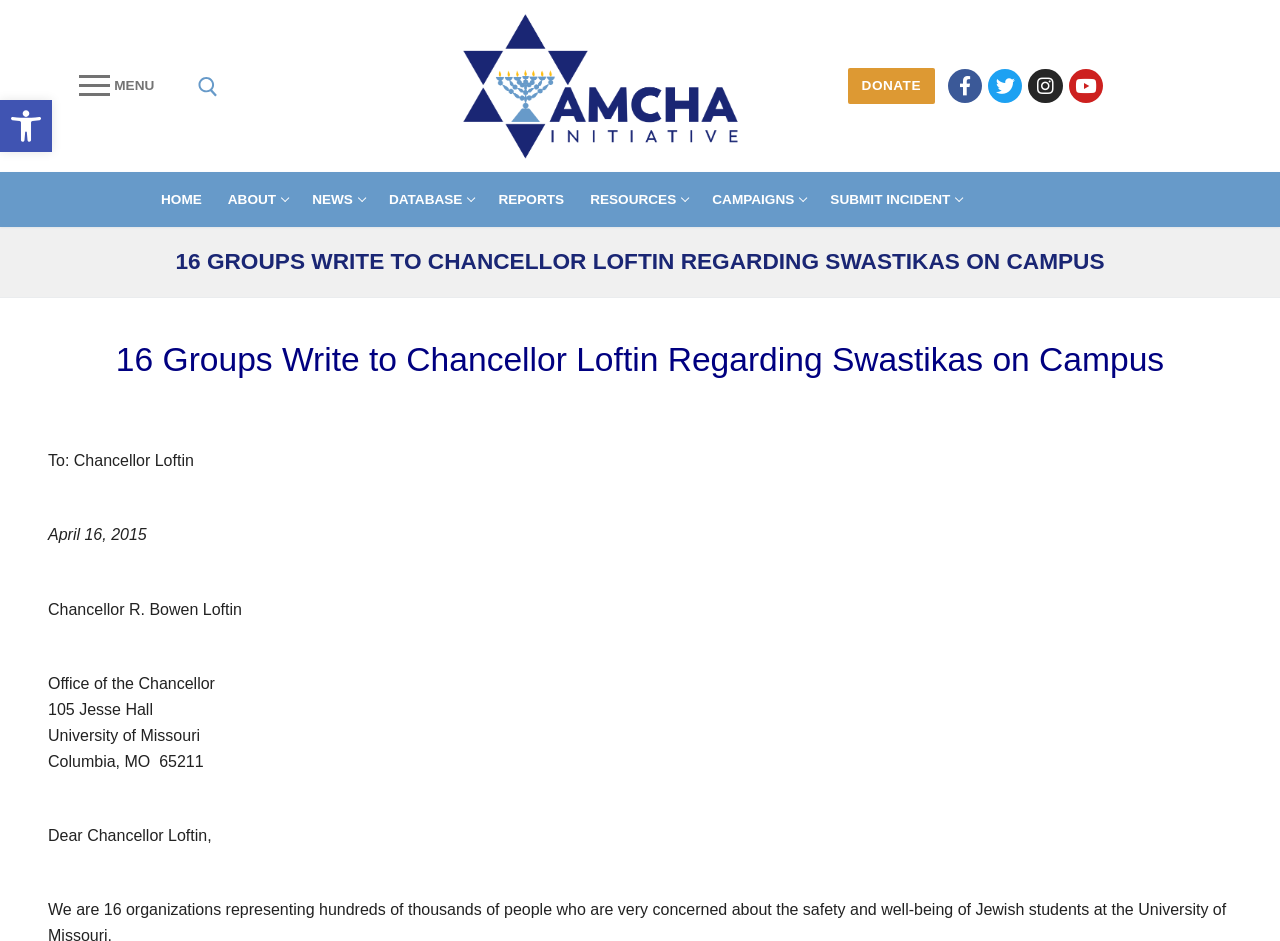Please identify the coordinates of the bounding box for the clickable region that will accomplish this instruction: "Open accessibility tools".

[0.0, 0.106, 0.041, 0.162]